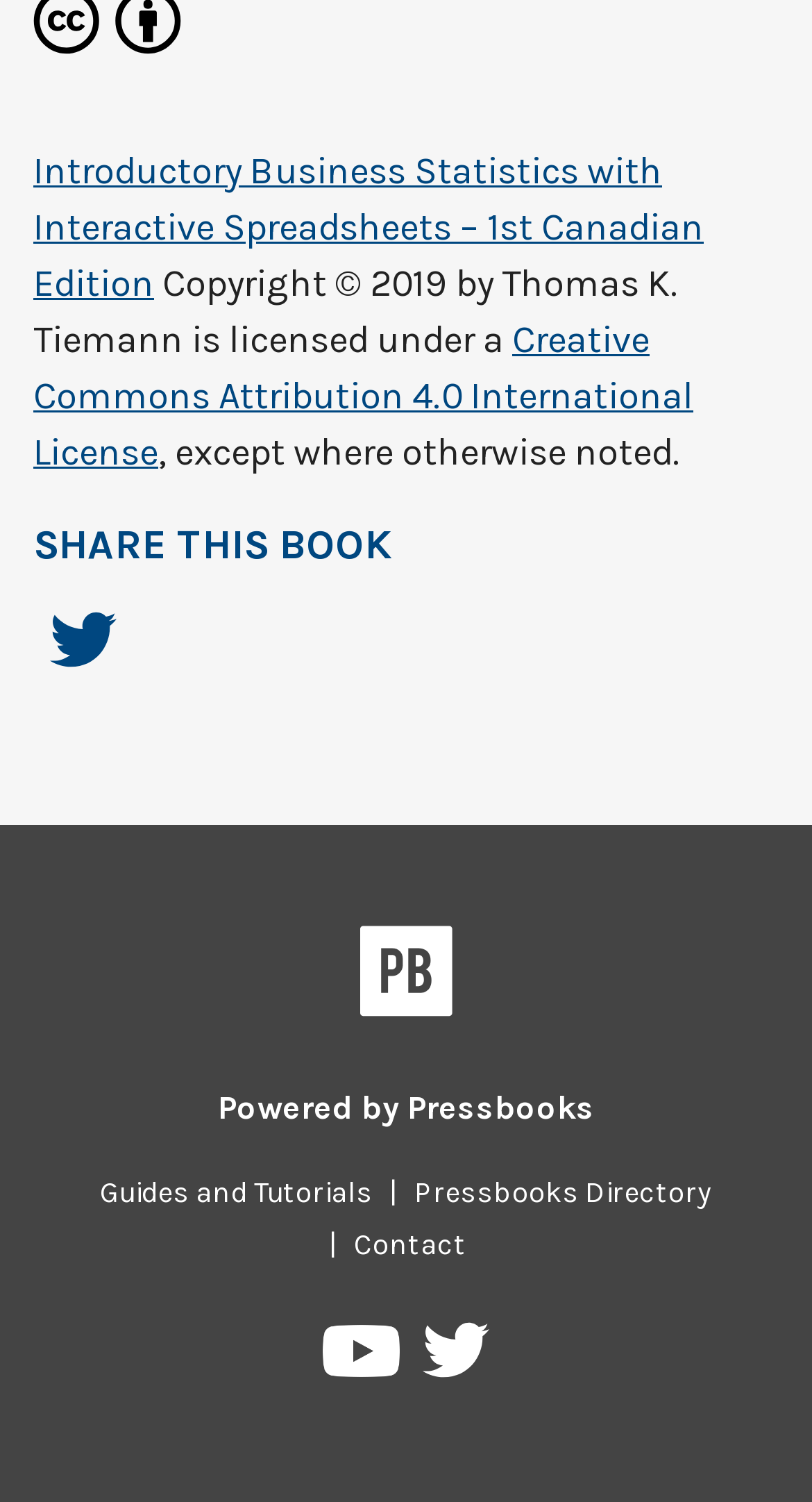Identify the bounding box coordinates of the region that should be clicked to execute the following instruction: "Contact Pressbooks".

[0.415, 0.817, 0.595, 0.84]